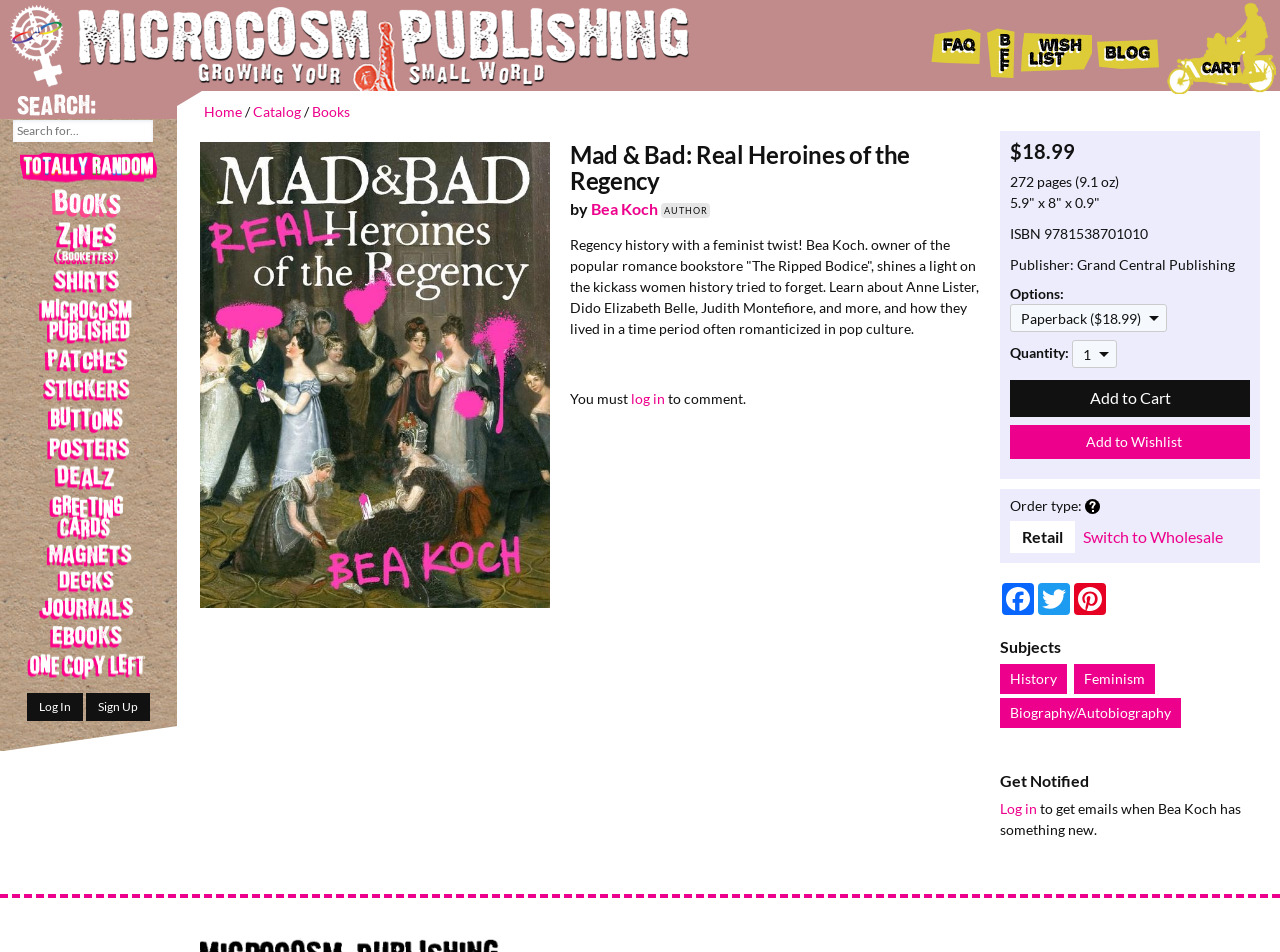Please answer the following question using a single word or phrase: 
Who is the author of the book?

Bea Koch